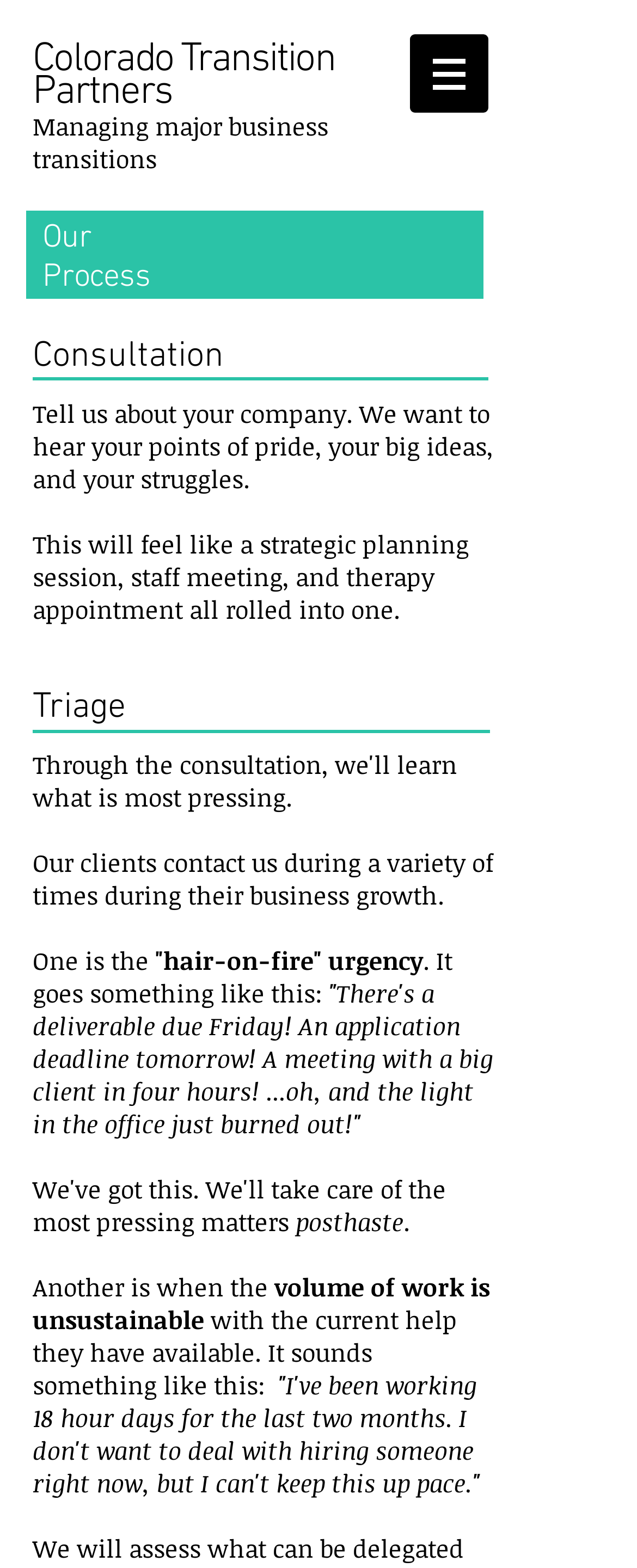Using the information shown in the image, answer the question with as much detail as possible: What is the second reason clients contact Colorado Transition Partners?

The second reason clients contact Colorado Transition Partners can be found in the text on the webpage, which states 'Another is when the volume of work is unsustainable with the current help they have available.' This suggests that clients may reach out to the company when they are overwhelmed with work and need additional support.